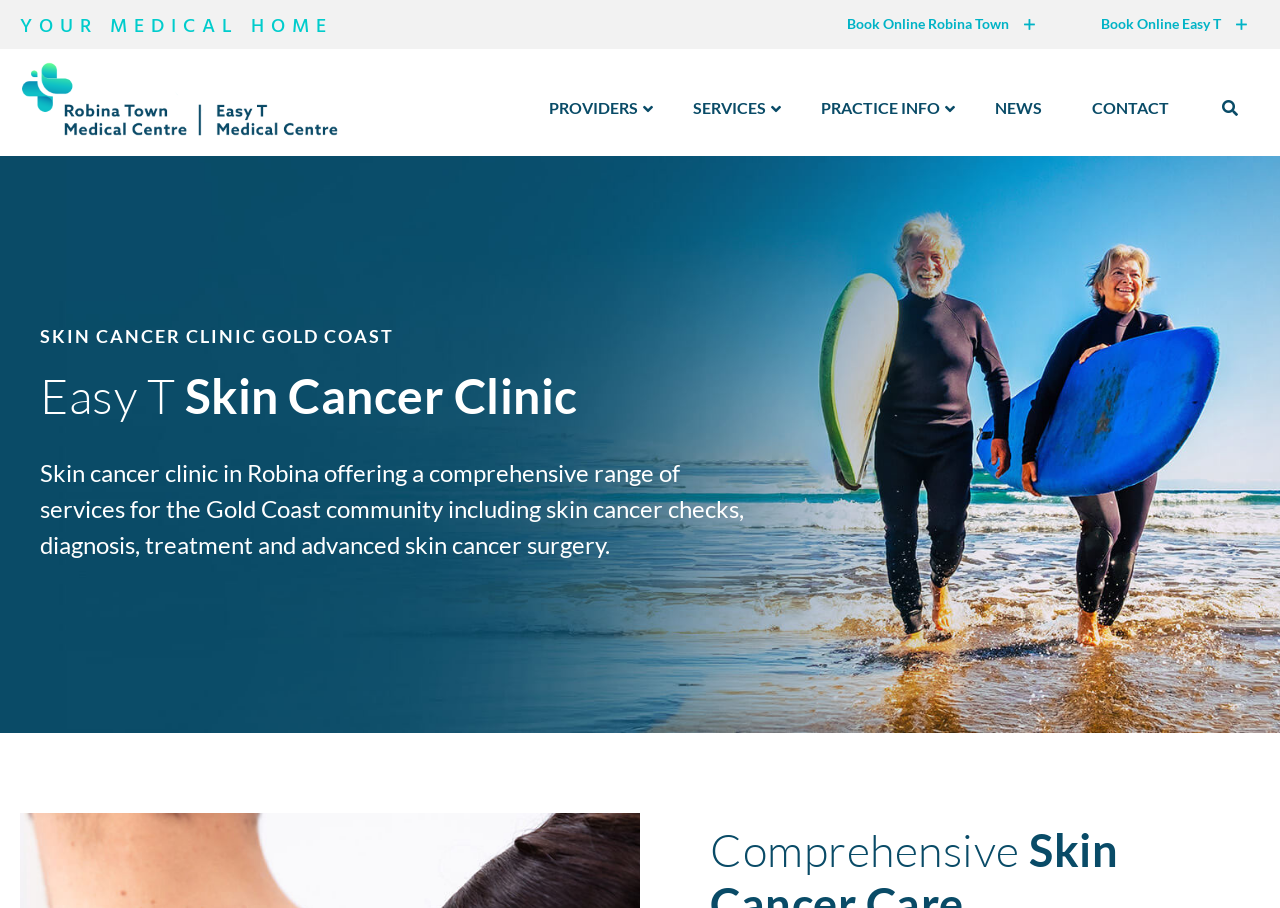Determine the bounding box for the described UI element: "Book Online Robina Town".

[0.658, 0.006, 0.815, 0.048]